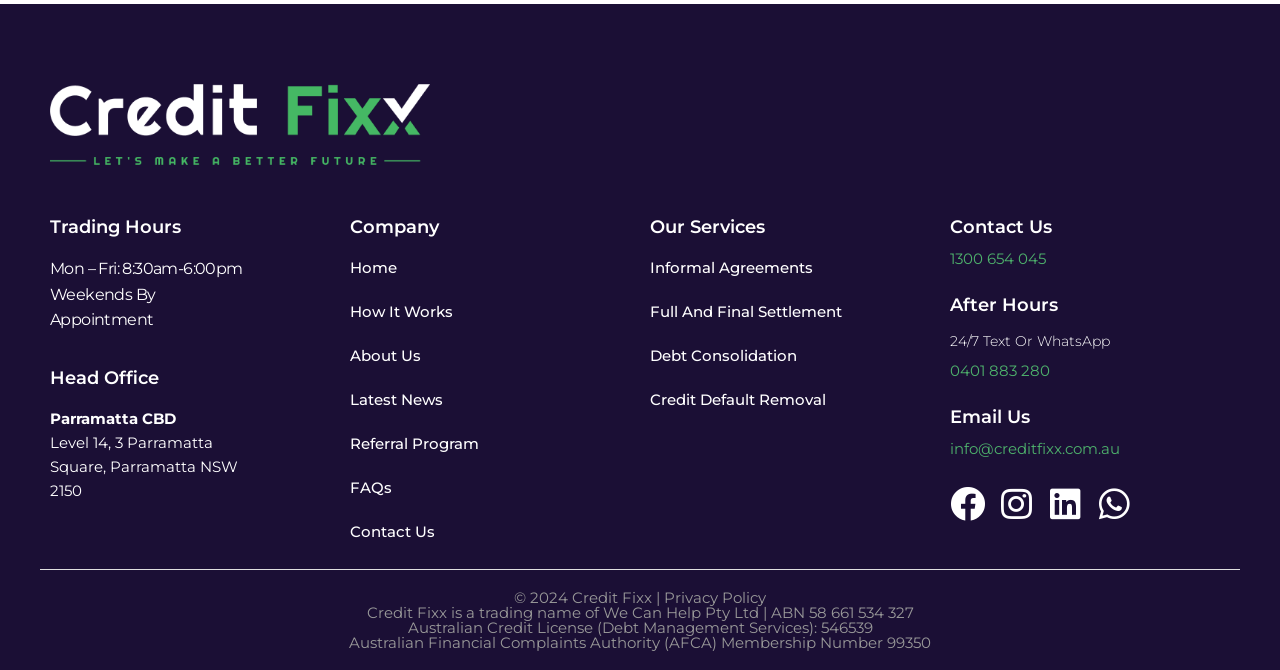Using the provided description About, find the bounding box coordinates for the UI element. Provide the coordinates in (top-left x, top-left y, bottom-right x, bottom-right y) format, ensuring all values are between 0 and 1.

None